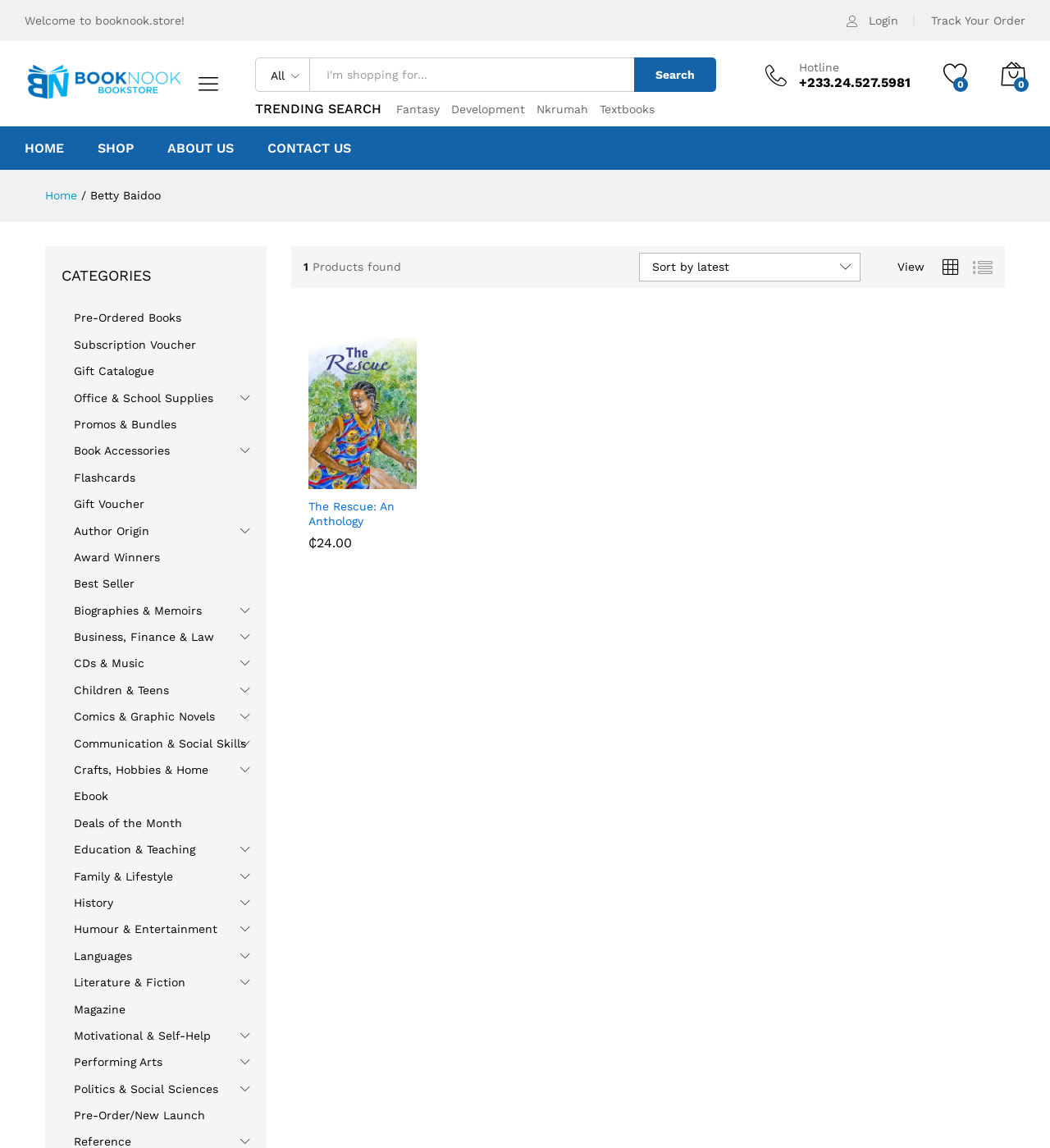Explain in detail what you observe on this webpage.

The webpage is an online bookstore, specifically showcasing the author Betty Baidoo. At the top, there is a welcome message and a login link on the right side. Below that, there is a search bar with a dropdown menu and a "Search" button. On the top-left corner, there is a logo of Booknook.store, which is also a link.

The main content of the page is divided into sections. On the left side, there is a list of categories, including "Pre-Ordered Books", "Subscription Voucher", "Gift Catalogue", and many more. These categories are links that can be clicked to explore further.

In the middle section, there is a heading "TRENDING SEARCH" with links to popular search terms like "Fantasy", "Development", and "Nkrumah". Below that, there is a section showcasing a book titled "The Rescue: An Anthology" with its price, "₵24.00". There are also buttons to "Add to cart", "Quick View", and "Compare" the book.

On the top-right corner, there are links to "HOME", "SHOP", "ABOUT US", and "CONTACT US". There is also a hotline number and a cart icon with a "0" indicator.